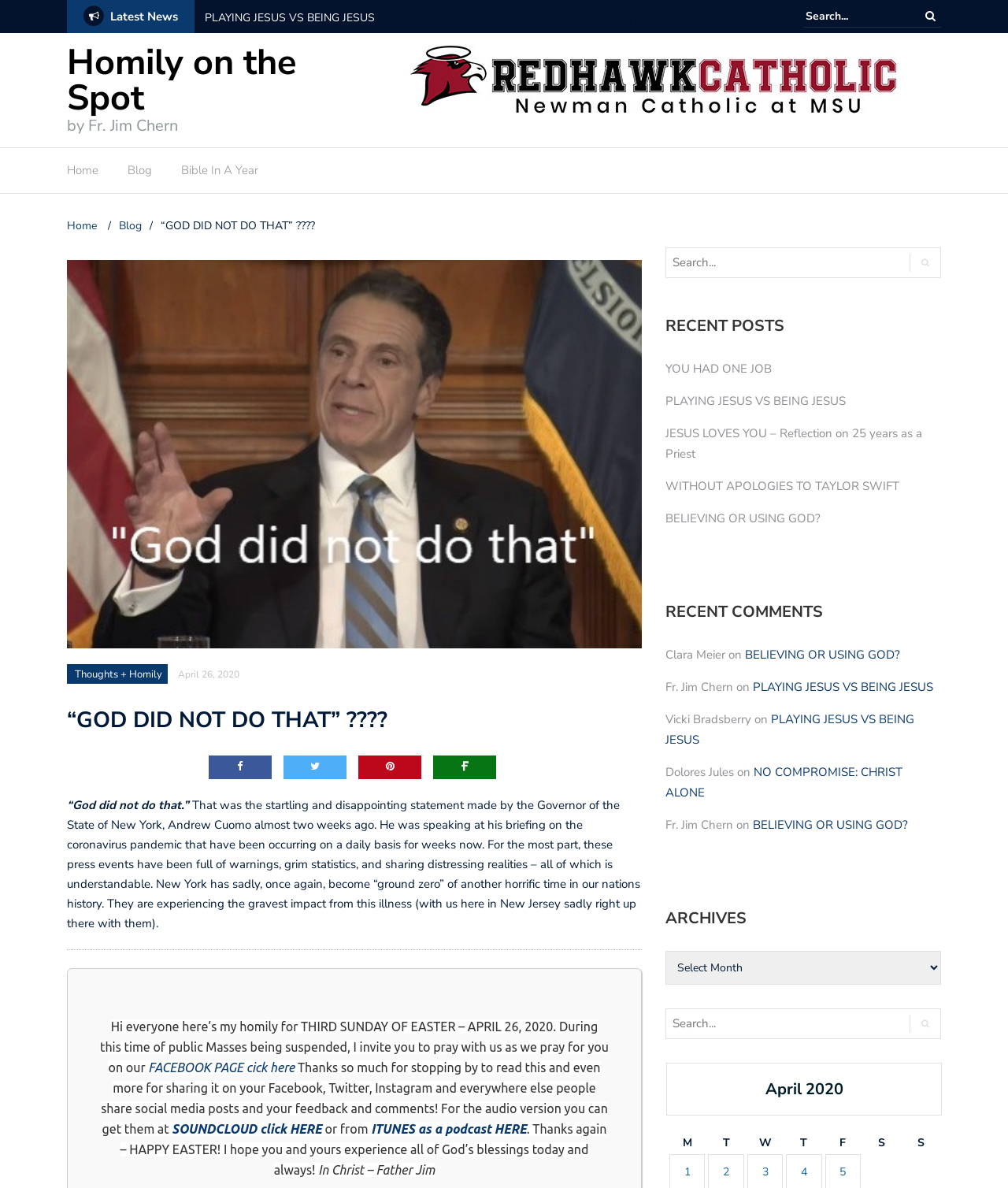Provide the bounding box coordinates of the HTML element described as: "BELIEVING OR USING GOD?". The bounding box coordinates should be four float numbers between 0 and 1, i.e., [left, top, right, bottom].

[0.747, 0.688, 0.901, 0.701]